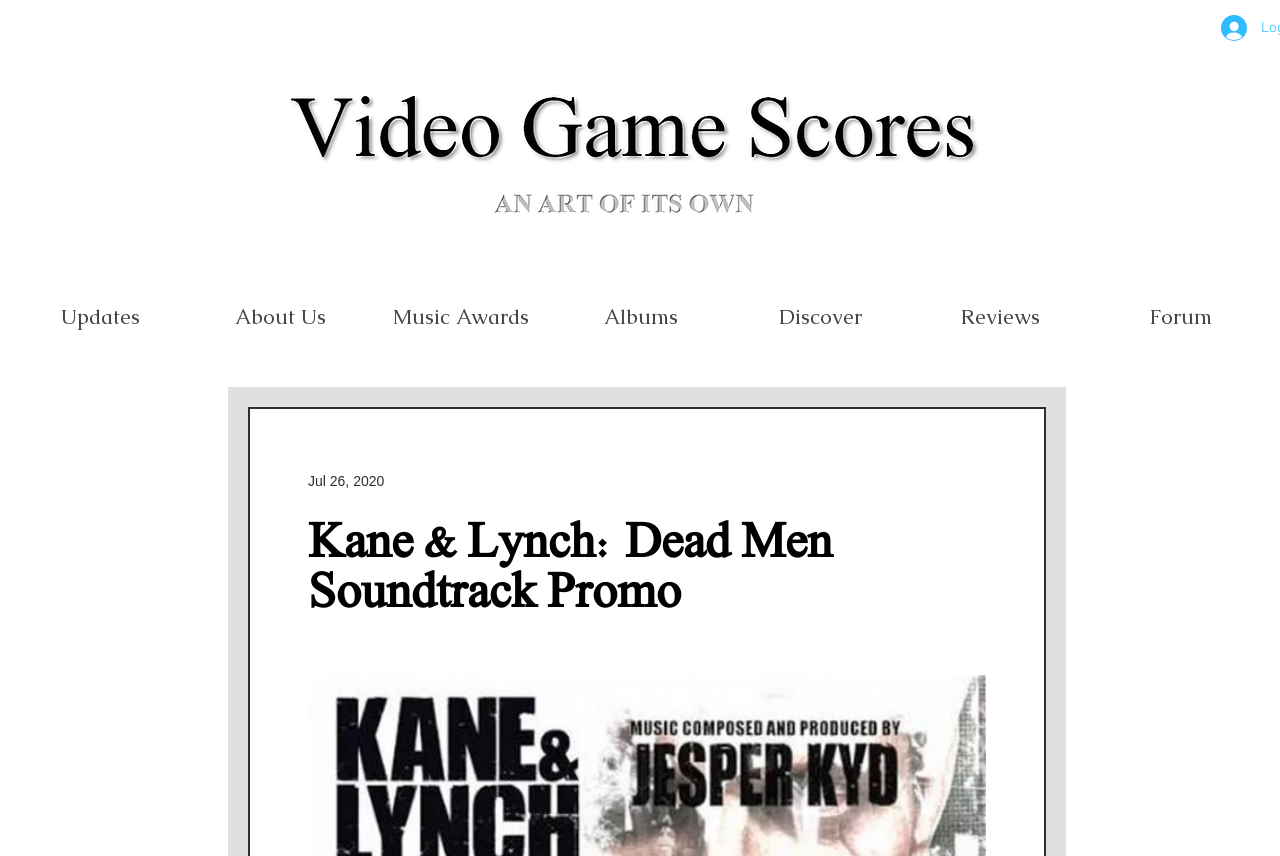Bounding box coordinates should be in the format (top-left x, top-left y, bottom-right x, bottom-right y) and all values should be floating point numbers between 0 and 1. Determine the bounding box coordinate for the UI element described as: Music Awards

[0.289, 0.353, 0.43, 0.387]